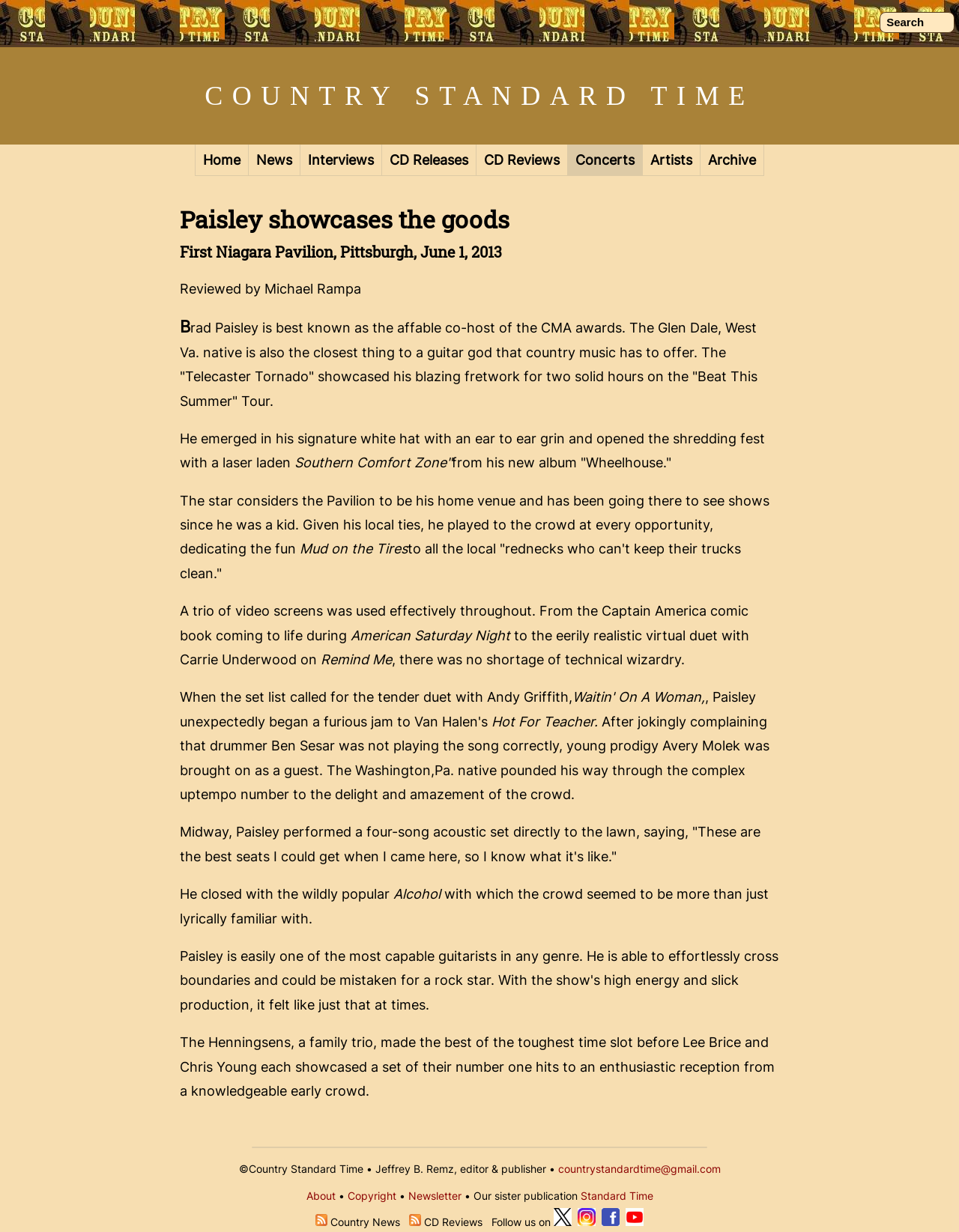How many links are there in the footer section?
Refer to the image and answer the question using a single word or phrase.

7